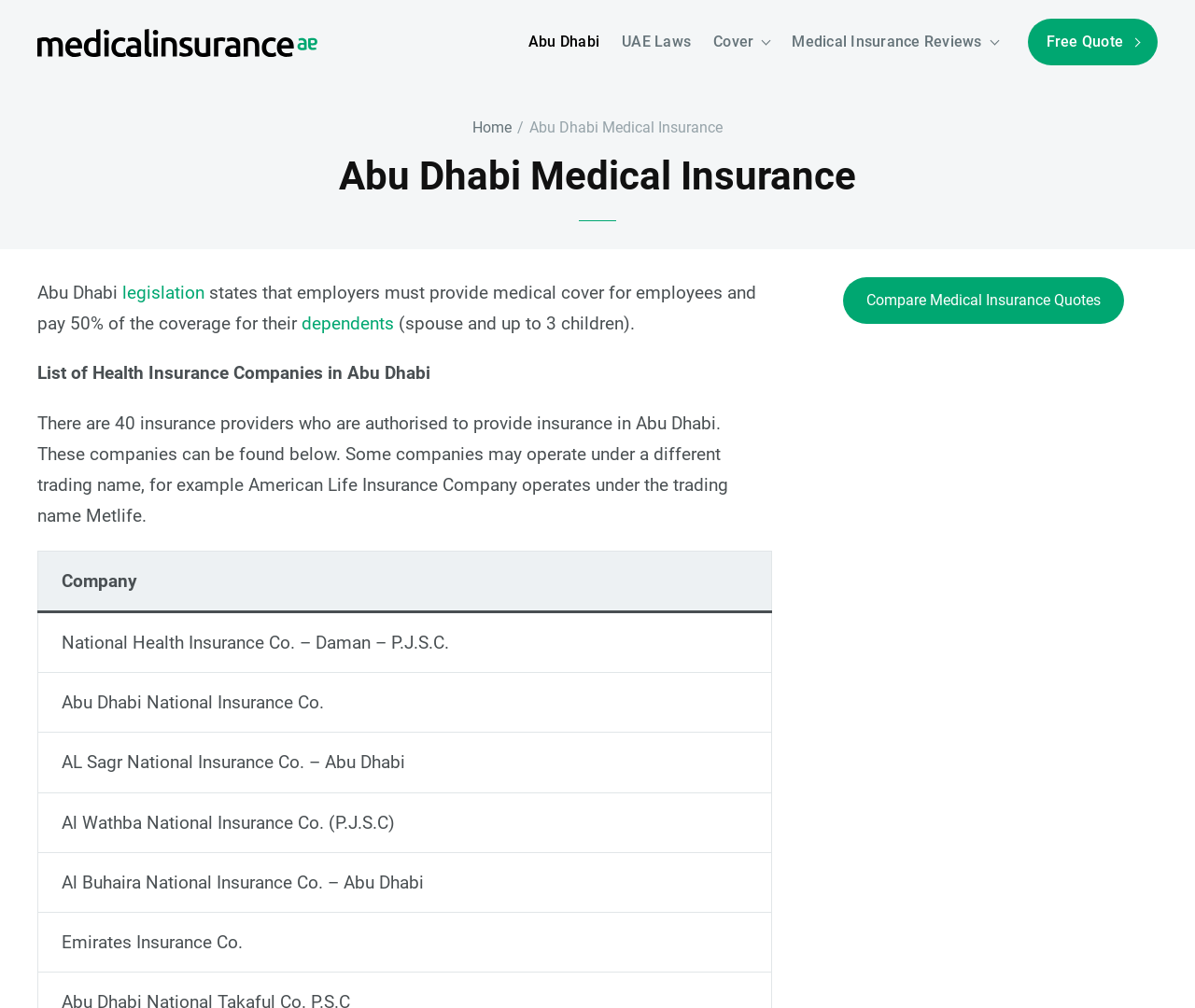Please identify the bounding box coordinates of the area that needs to be clicked to fulfill the following instruction: "Read the 'Random Community Genomics (metagenomics) – White Paper'."

None